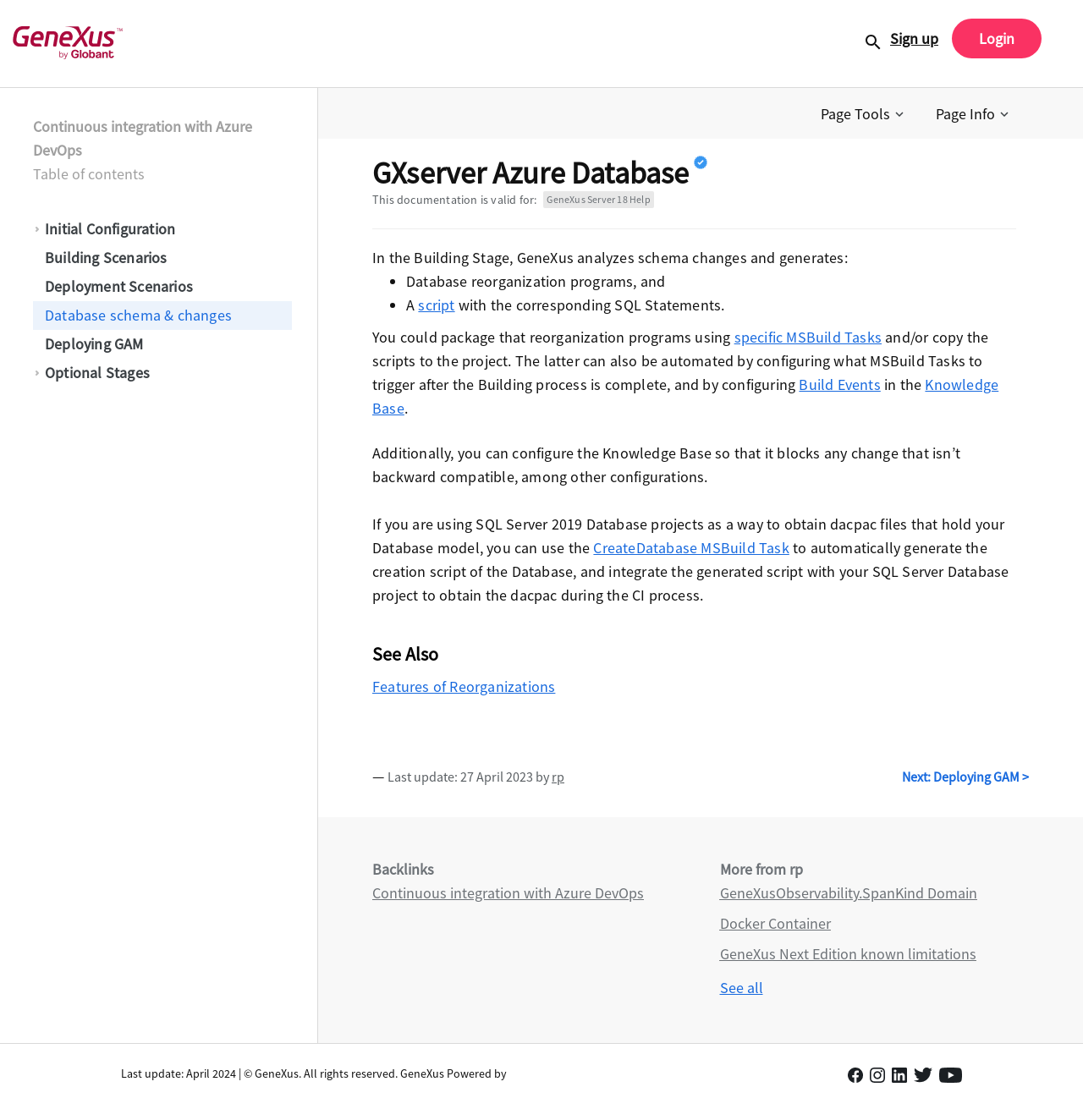Provide a comprehensive caption for the webpage.

The webpage is about GXserver Azure Database, specifically focusing on continuous integration with Azure DevOps. At the top, there is a disabled "Submit" button and a link. To the right of these elements, there is an image. Below these elements, there is a layout table with two rows. The first row contains links to "Sign up" and "Login", while the second row contains links to "Settings", "Change Password", and "Logout".

On the left side of the page, there is a link to "Continuous integration with Azure DevOps" and a table of contents. Below these elements, there is a tree view with multiple items, including "Initial Configuration", "Building Scenarios", "Deployment Scenarios", "Database schema & changes", "Deploying GAM", and "Optional Stages". Each item in the tree view has a corresponding link.

To the right of the tree view, there is a section with text describing the building stage of GeneXus, which analyzes schema changes and generates database reorganization programs and scripts. There are also links to "script", "specific MSBuild Tasks", "Build Events", and "Knowledge Base" in this section.

Further down the page, there is a section with a heading "See Also" that contains links to related topics, including "Features of Reorganizations". Below this section, there is a line with a separator, followed by a section with text describing the use of SQL Server 2019 Database projects to obtain dacpac files.

The page also contains a section with links to other related topics, including "GeneXusObservability.SpanKind Domain", "Docker Container", and "GeneXus Next Edition known limitations". At the bottom of the page, there is a section with a copyright notice and a link to "See all" related topics.